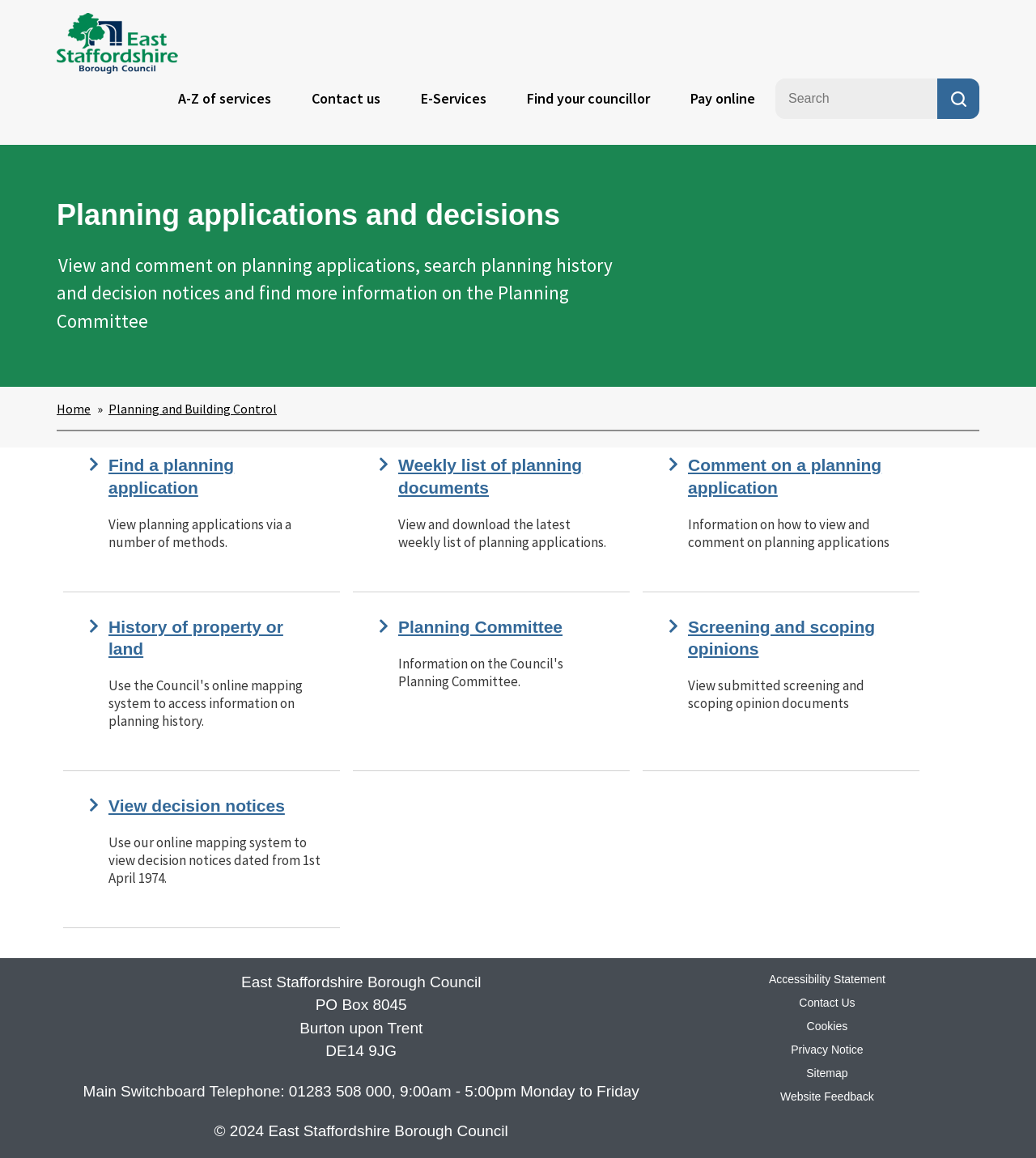Determine the bounding box coordinates for the UI element described. Format the coordinates as (top-left x, top-left y, bottom-right x, bottom-right y) and ensure all values are between 0 and 1. Element description: Planning and Building Control

[0.105, 0.346, 0.267, 0.36]